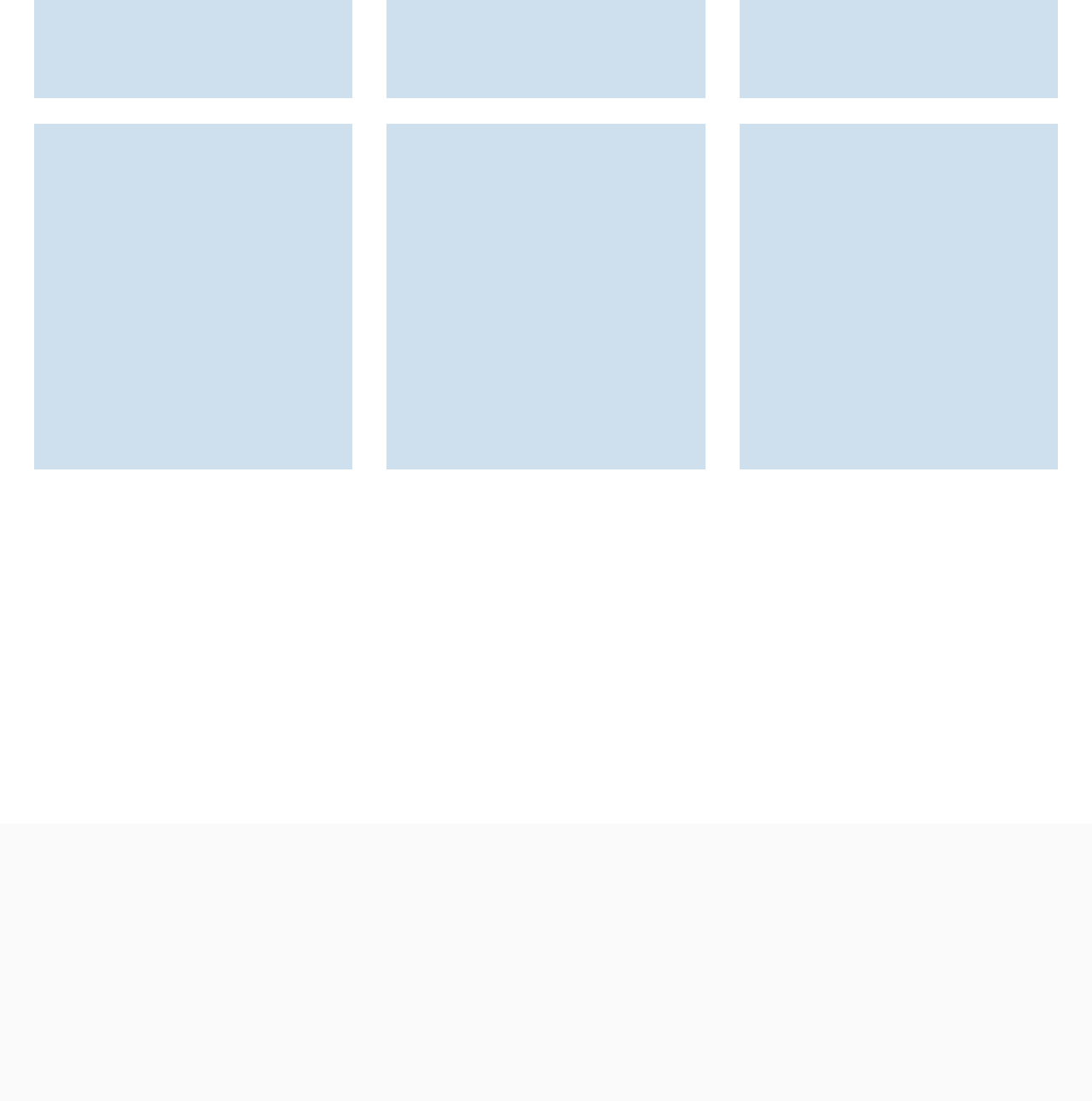Provide a one-word or short-phrase response to the question:
What is the name of the peak professional body?

ASCIA